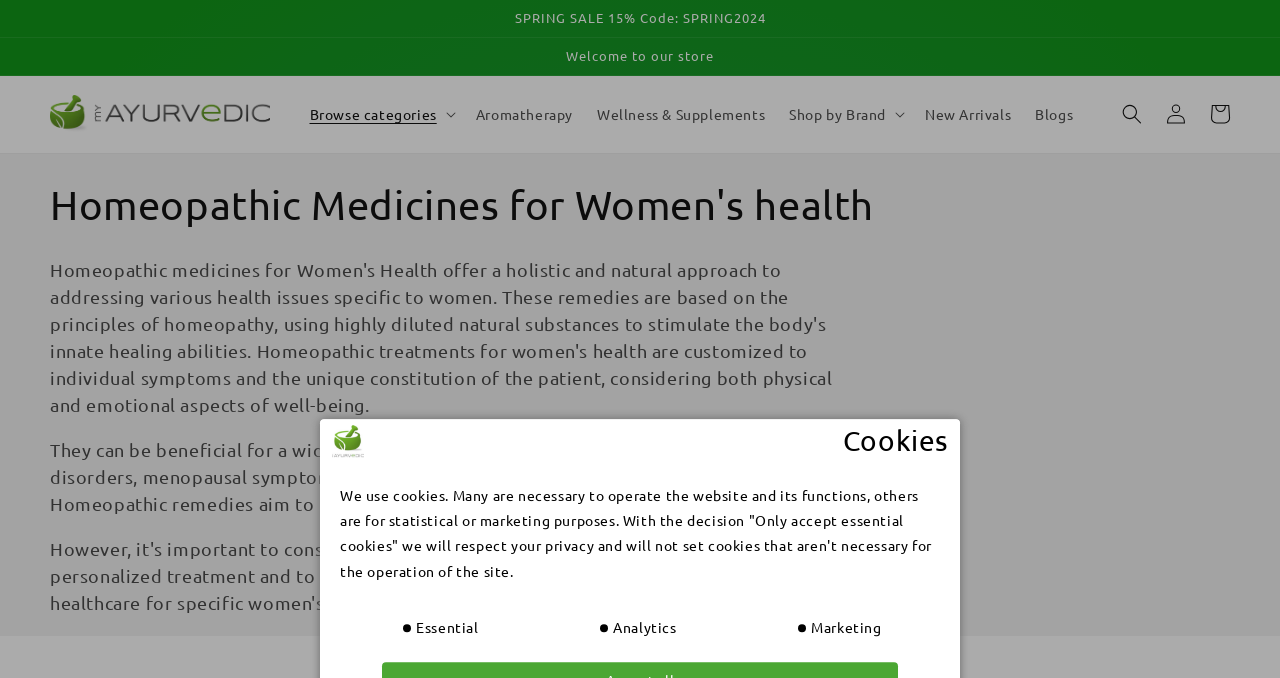How many main navigation links are there?
From the image, provide a succinct answer in one word or a short phrase.

6